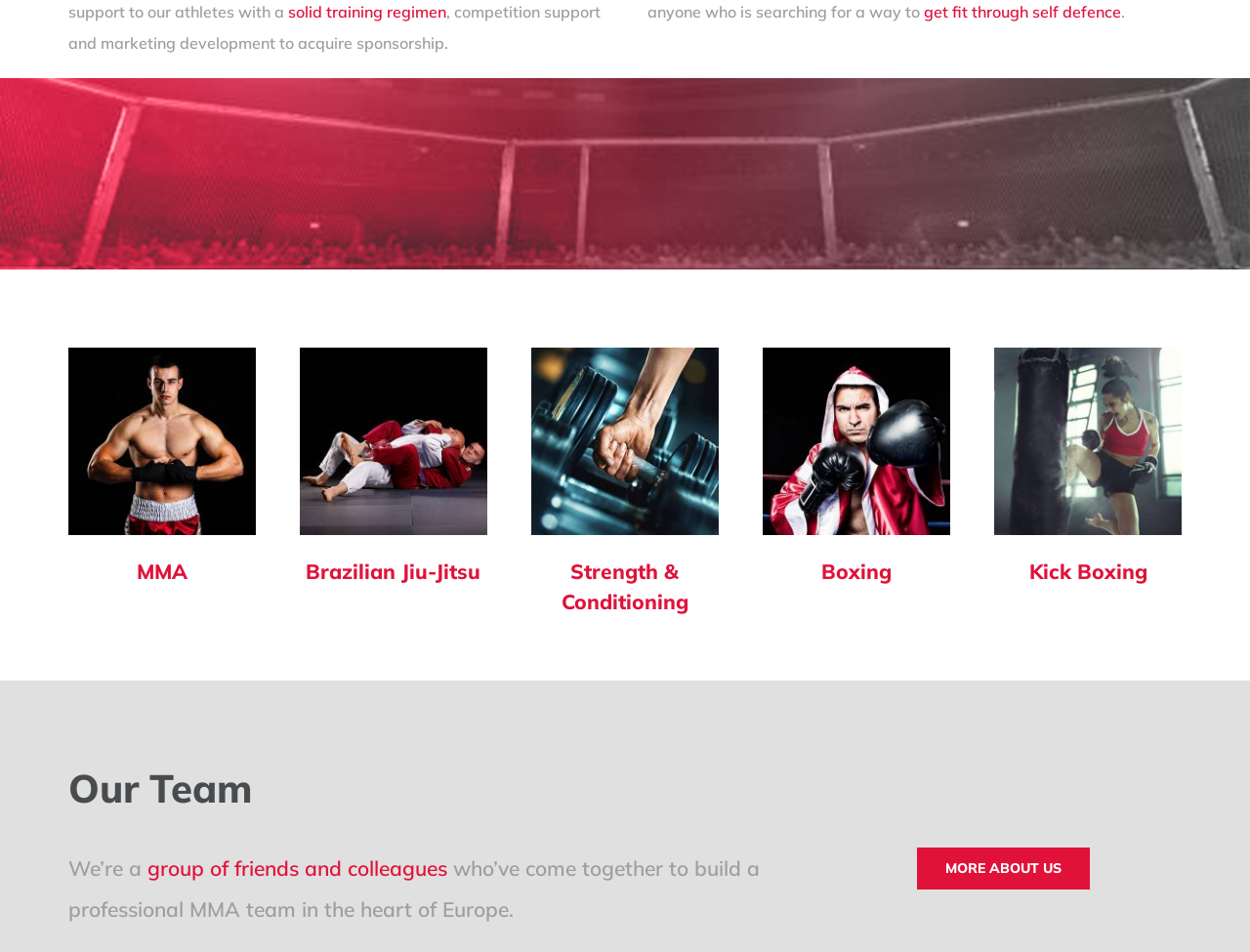Carefully examine the image and provide an in-depth answer to the question: What is the purpose of the team?

The webpage mentions that the team is building a professional MMA team in the heart of Europe. This suggests that the team's purpose is to establish a professional MMA team in Europe.